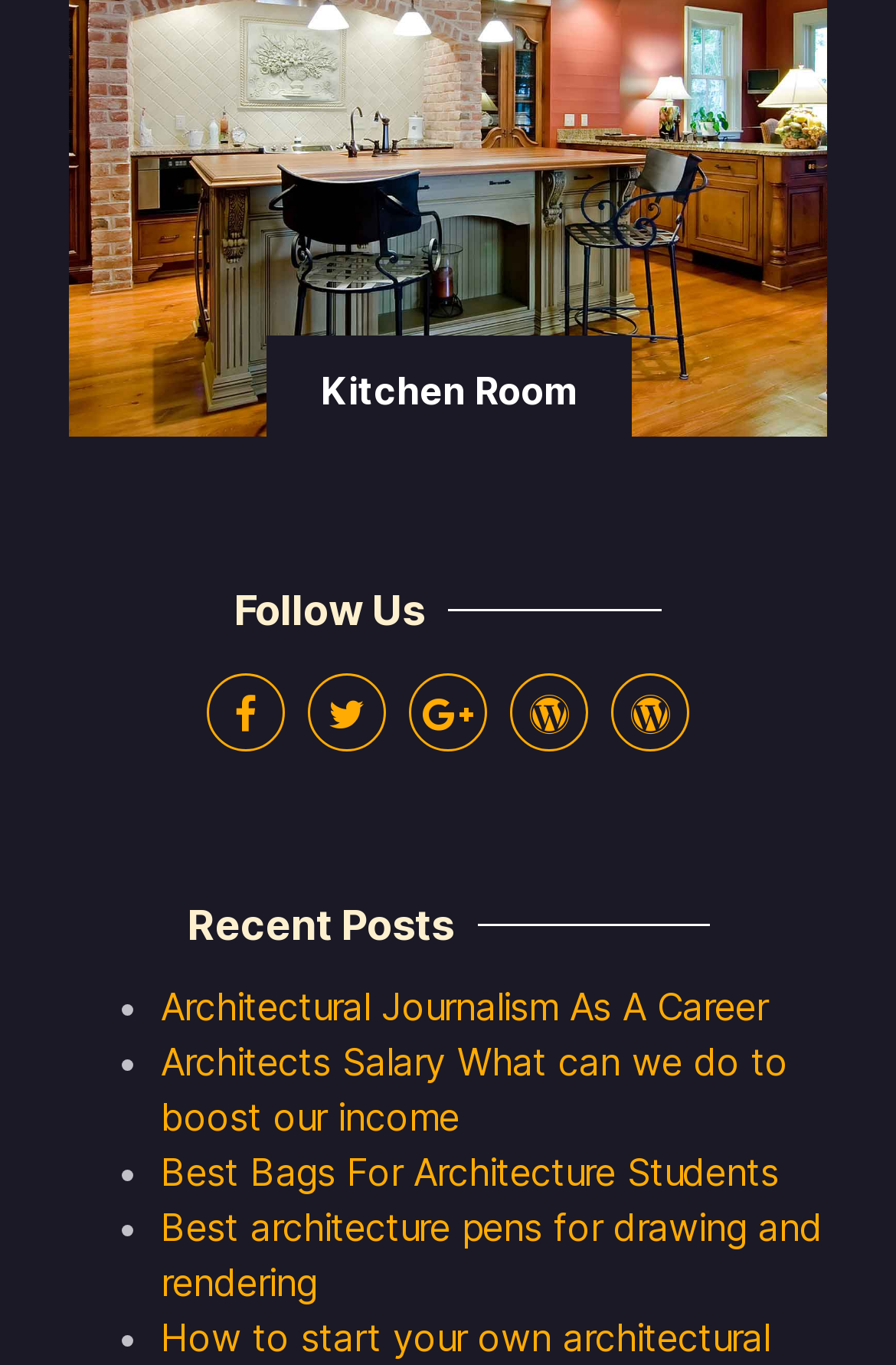Respond to the following question using a concise word or phrase: 
What is the title of the third recent post?

Best Bags For Architecture Students